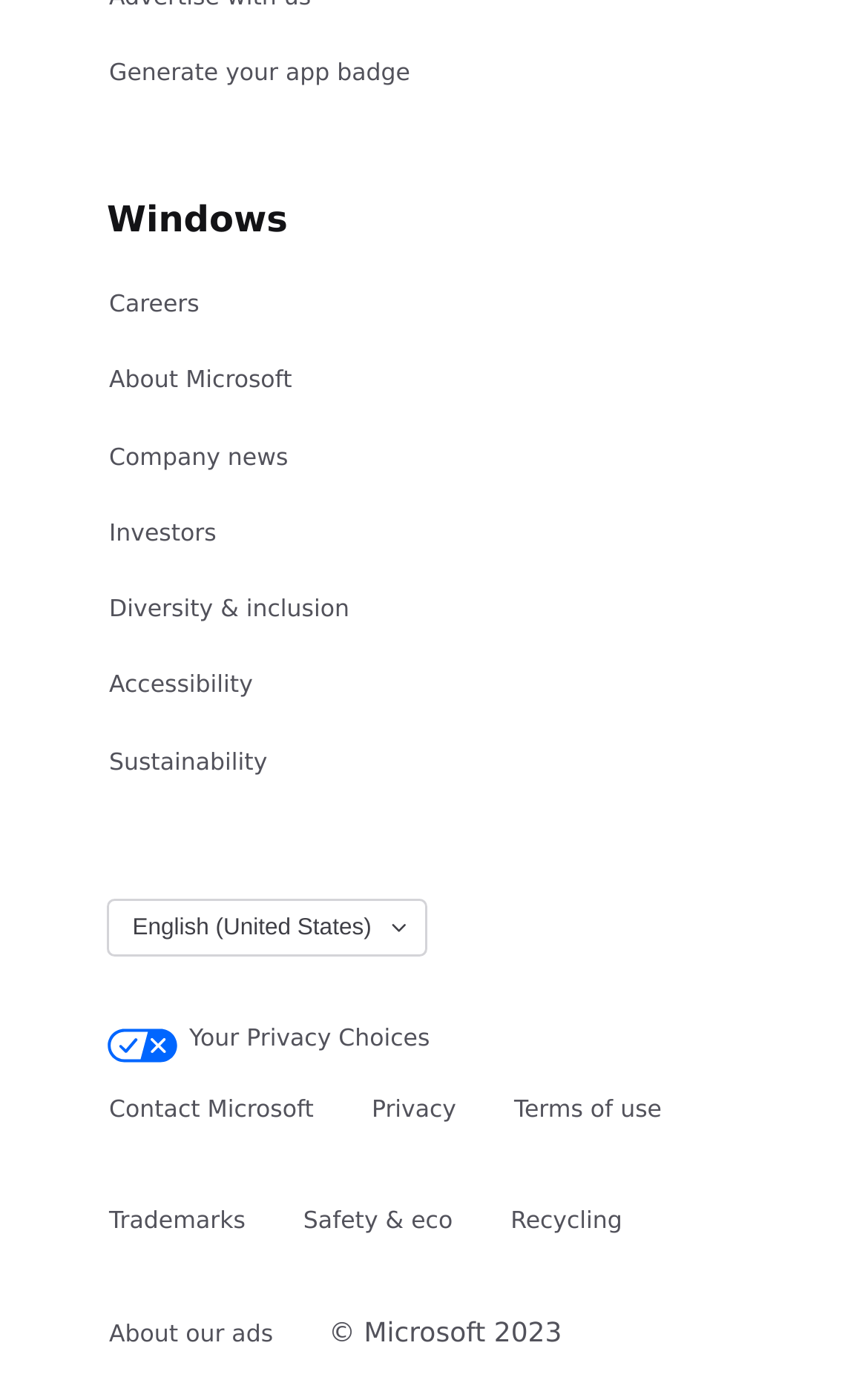Please identify the bounding box coordinates for the region that you need to click to follow this instruction: "View company news".

[0.123, 0.306, 0.335, 0.348]